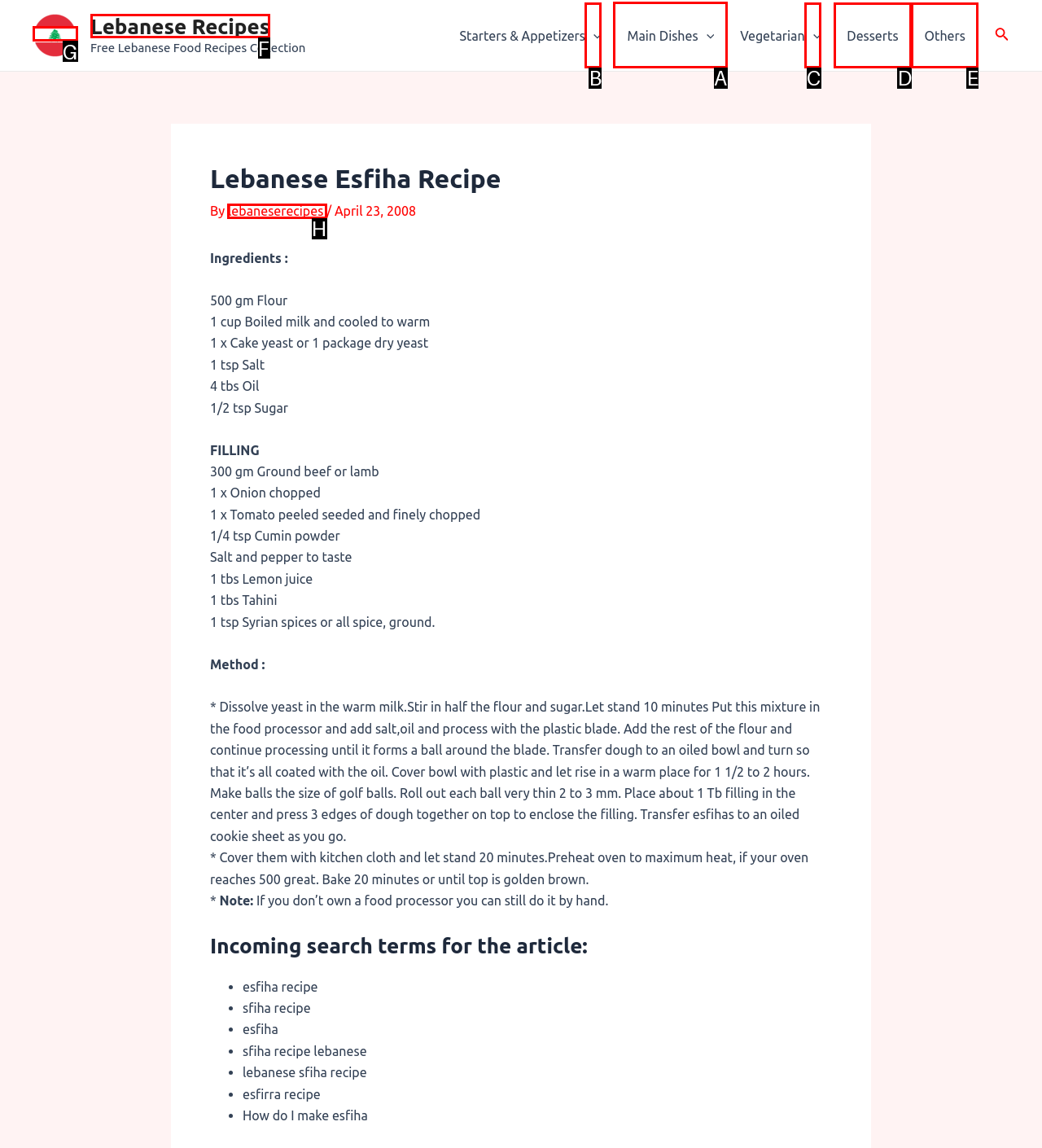Choose the letter that corresponds to the correct button to accomplish the task: View Data Protection
Reply with the letter of the correct selection only.

None